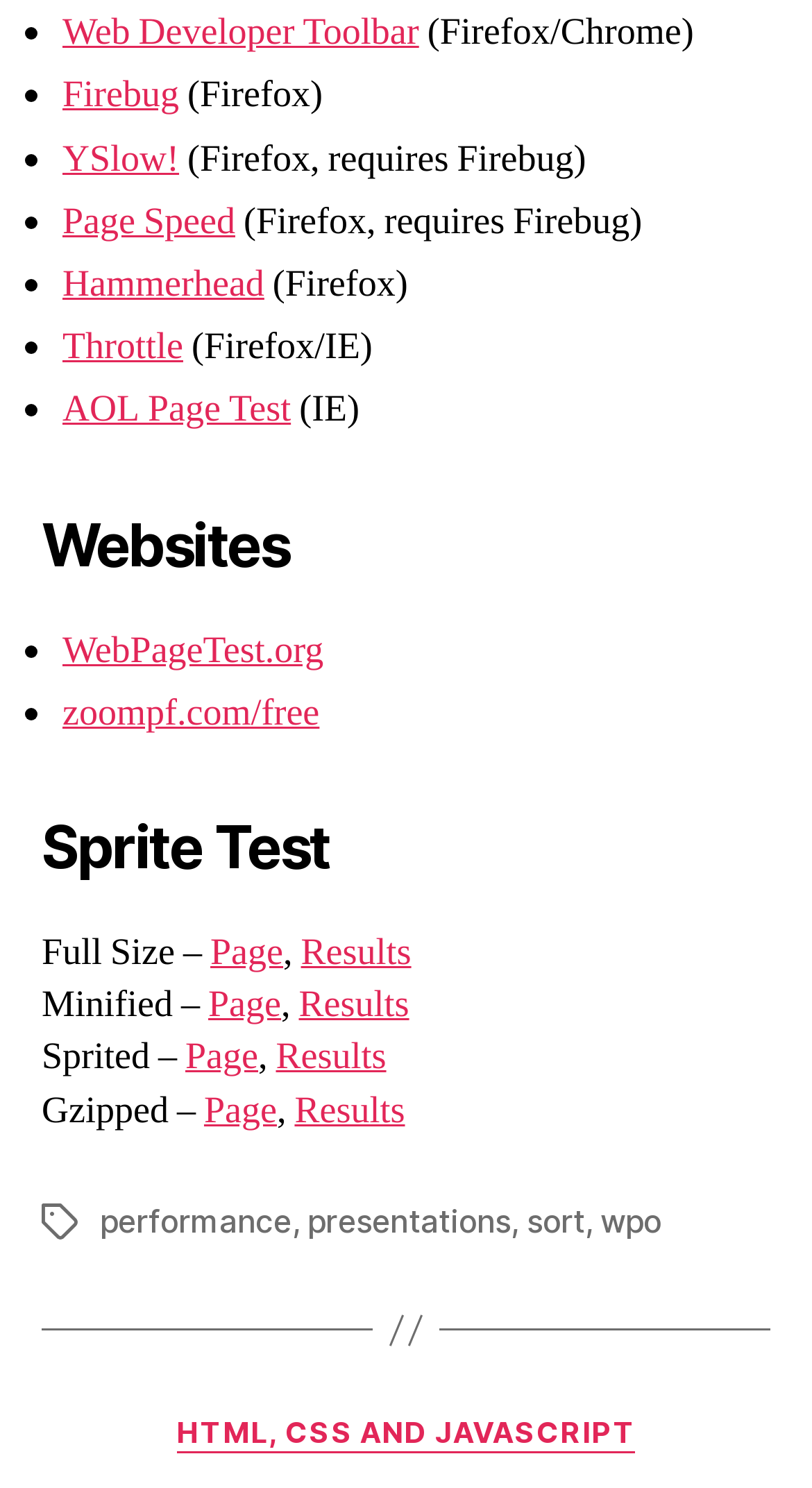Determine the coordinates of the bounding box for the clickable area needed to execute this instruction: "Click performance tag".

[0.123, 0.807, 0.36, 0.834]